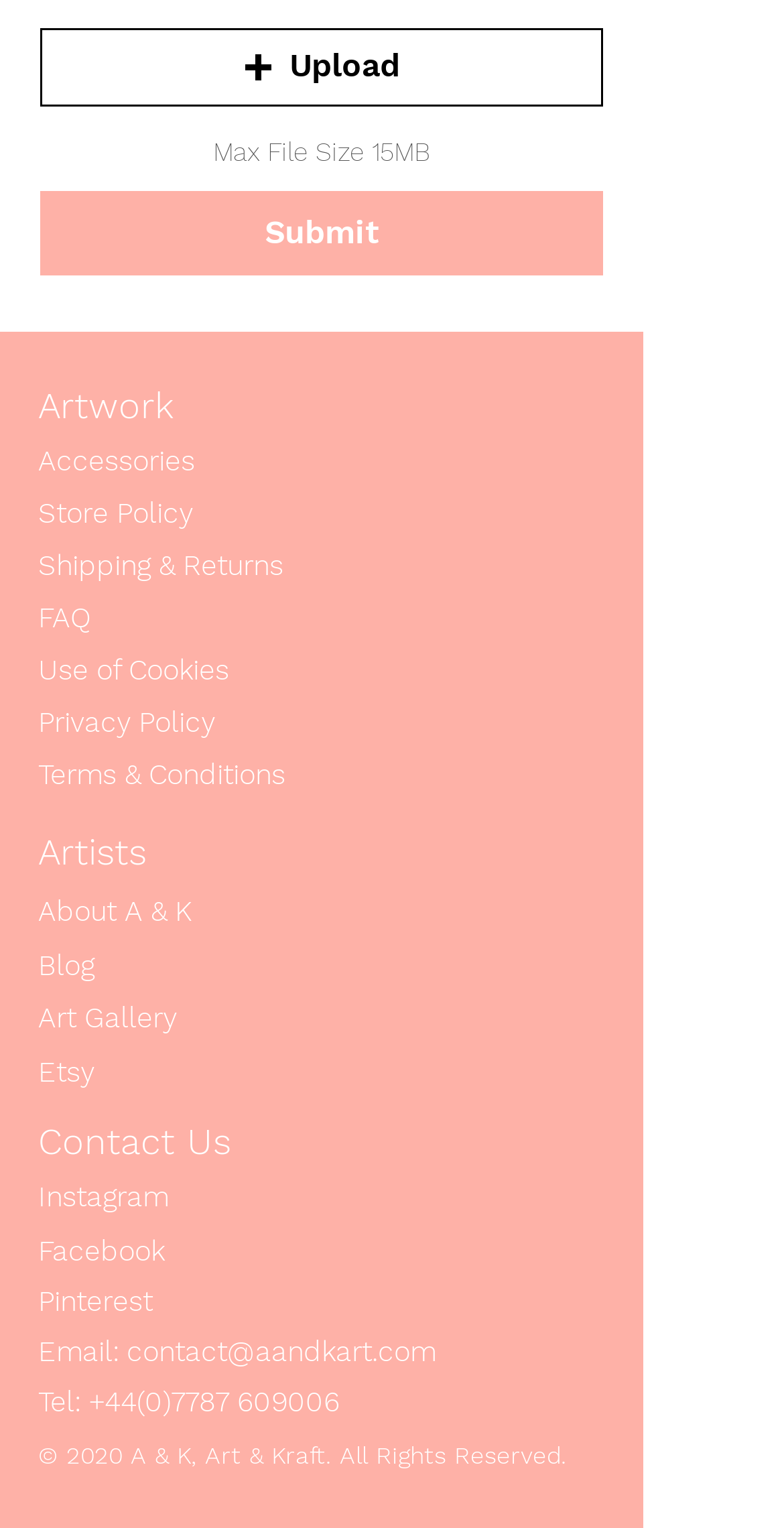Can you provide the bounding box coordinates for the element that should be clicked to implement the instruction: "View Artwork page"?

[0.049, 0.249, 0.221, 0.283]